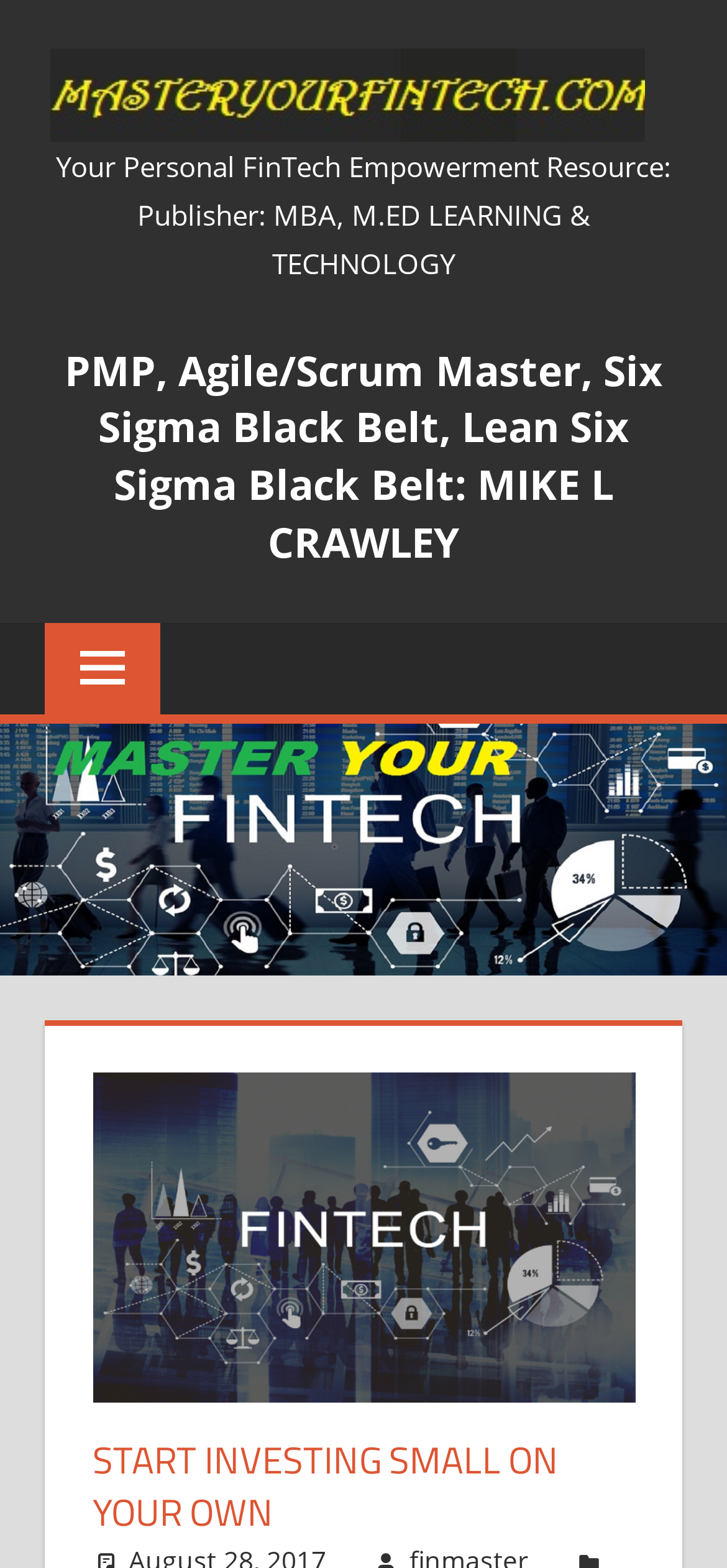Identify the bounding box of the HTML element described as: "parent_node: MASTER YOUR FINTECH".

[0.069, 0.024, 0.931, 0.051]